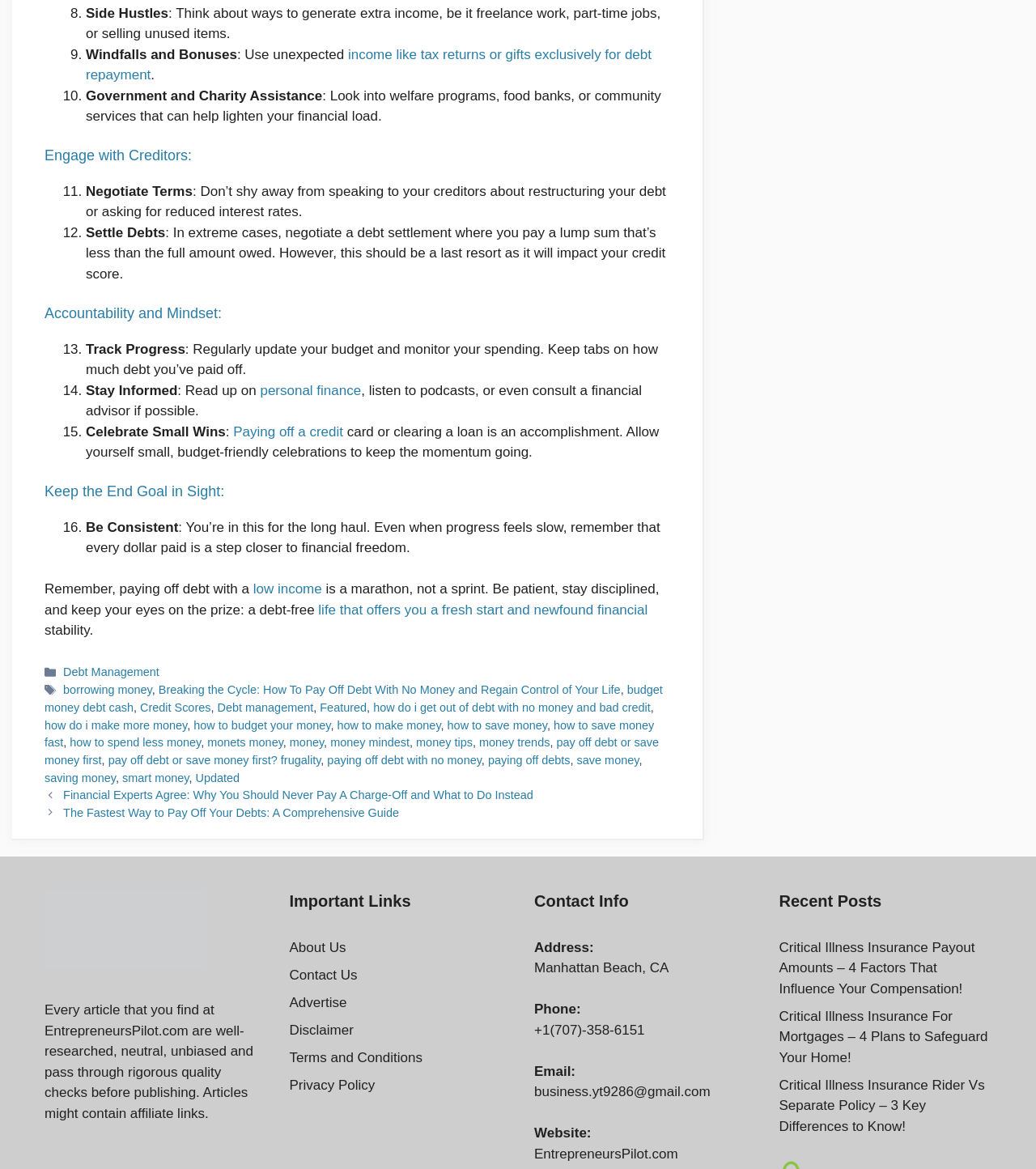Determine the bounding box coordinates of the UI element described by: "Advertise".

[0.279, 0.851, 0.335, 0.864]